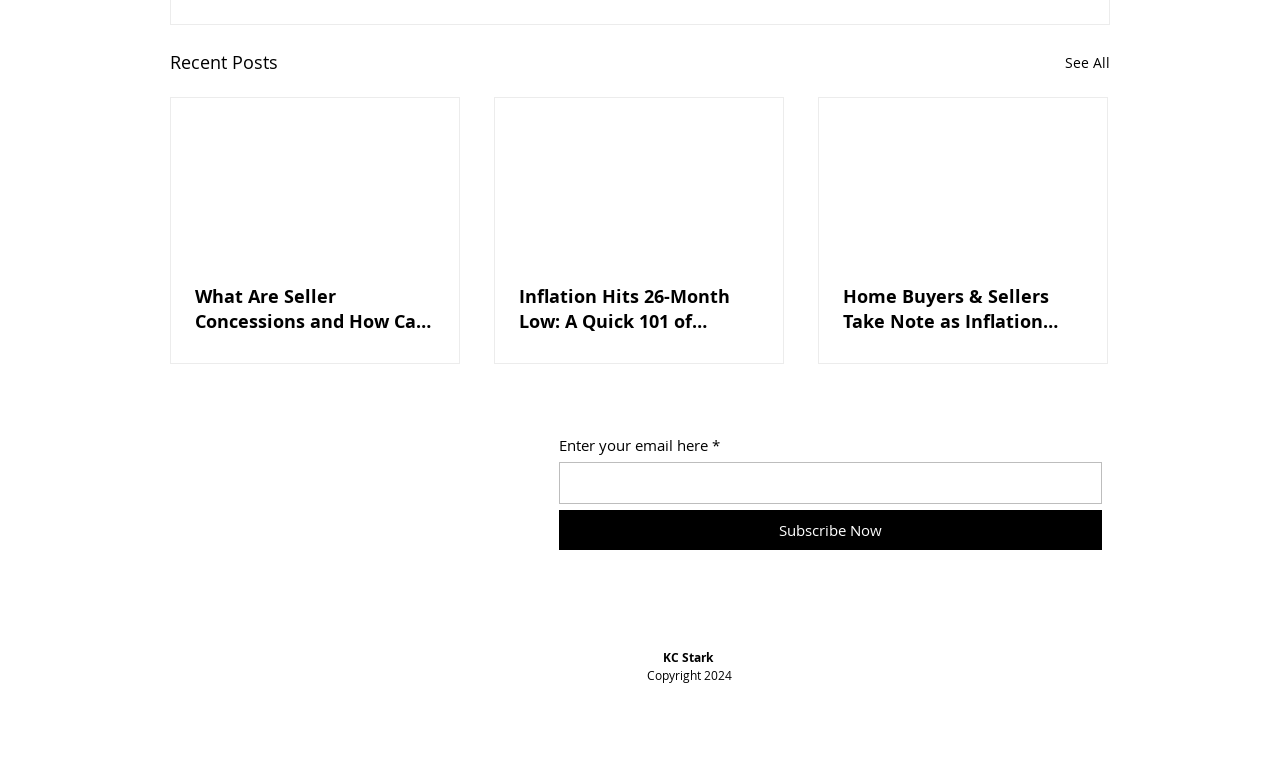Find the bounding box coordinates of the element to click in order to complete this instruction: "Read the article 'What Are Seller Concessions and How Can They Be Used?'". The bounding box coordinates must be four float numbers between 0 and 1, denoted as [left, top, right, bottom].

[0.152, 0.372, 0.34, 0.438]